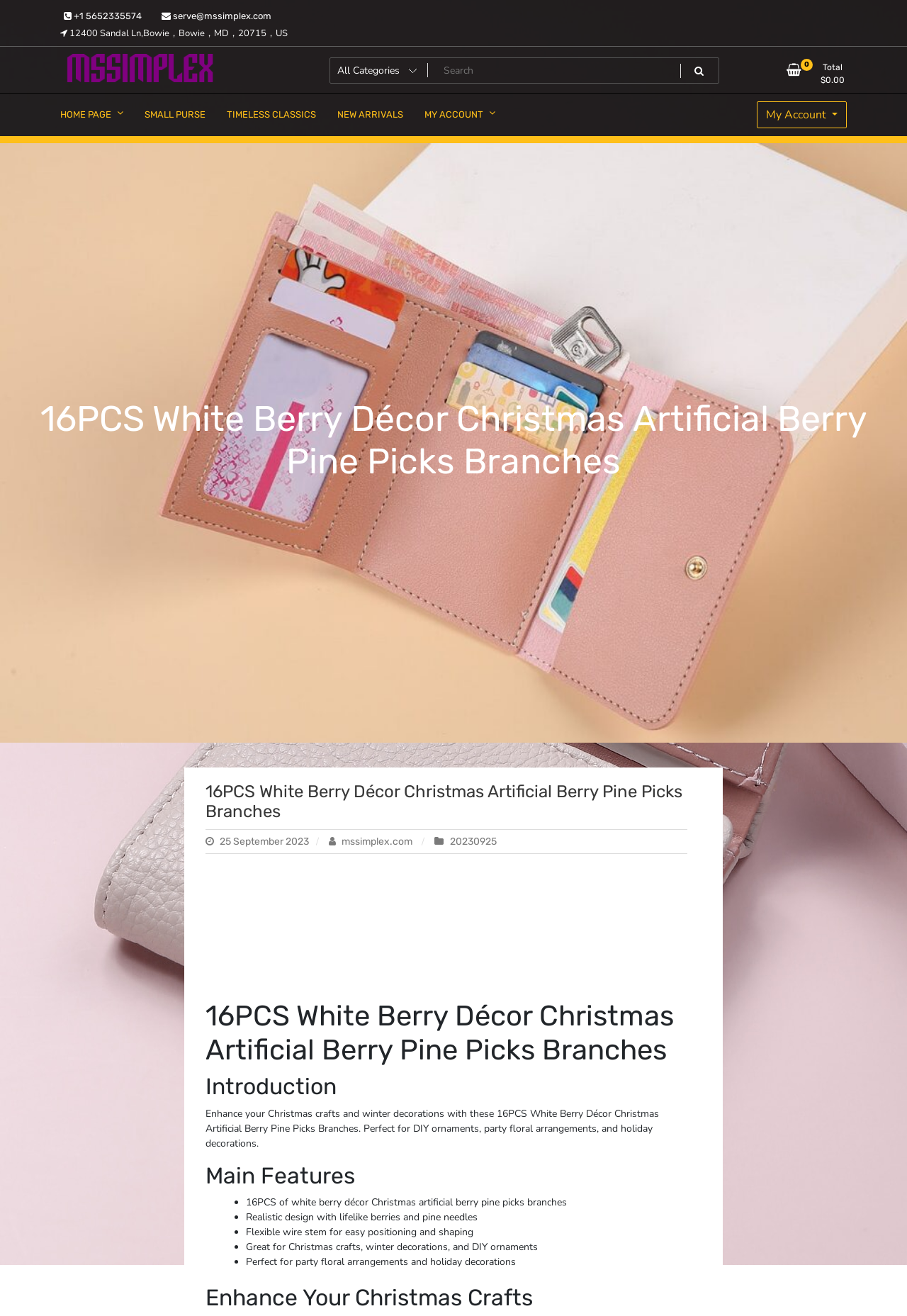Show the bounding box coordinates for the HTML element described as: "My Account".

[0.834, 0.077, 0.934, 0.097]